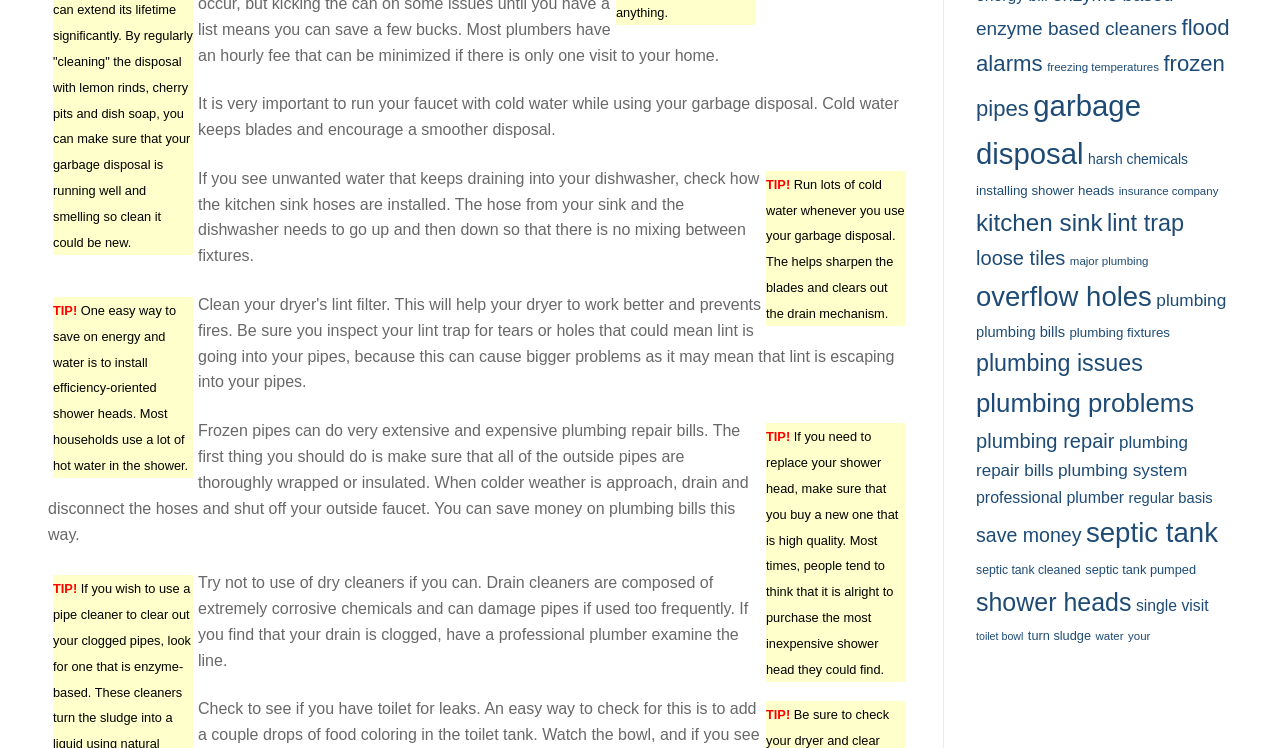What is the purpose of installing efficiency-oriented shower heads?
Using the picture, provide a one-word or short phrase answer.

To save energy and water